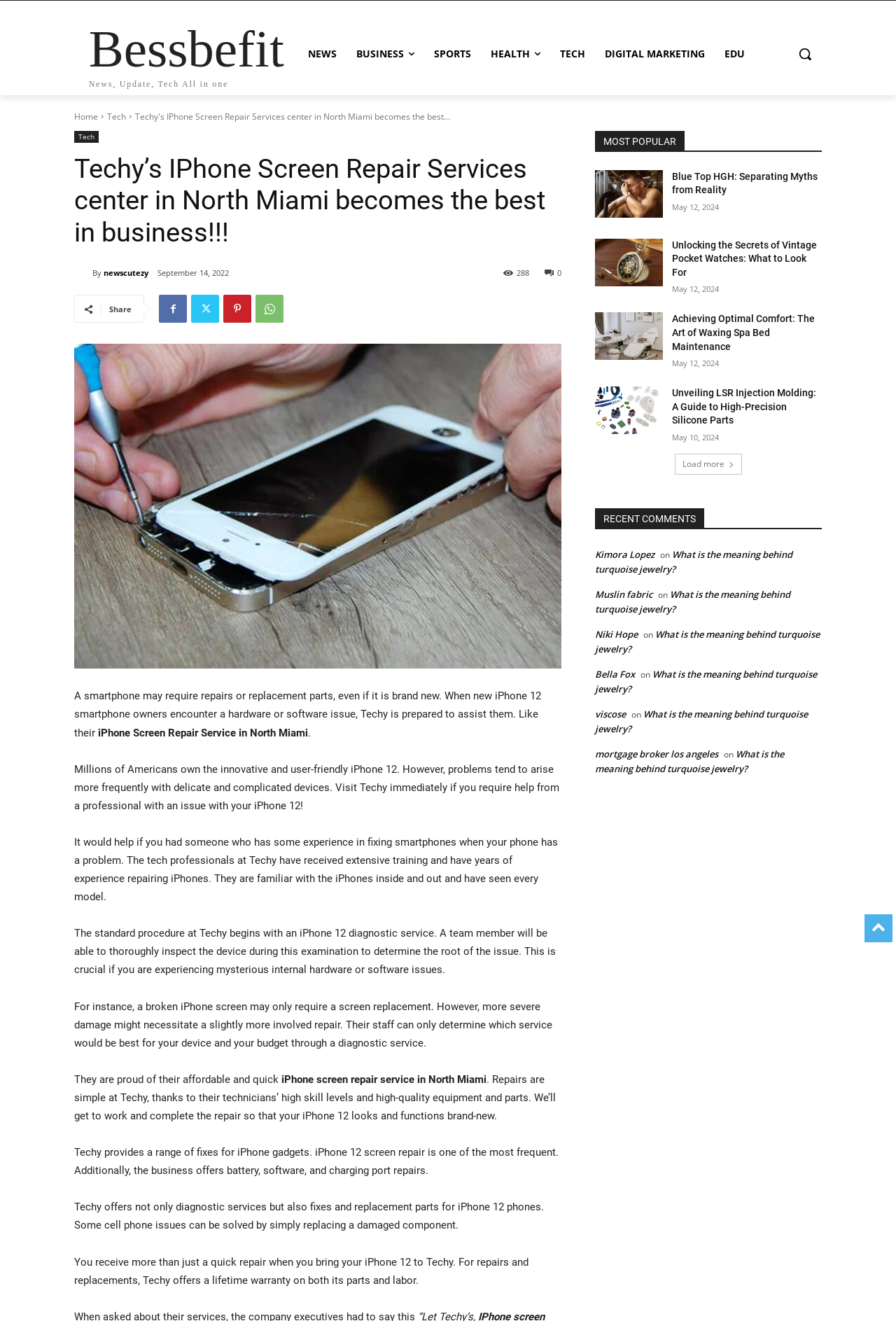Create a full and detailed caption for the entire webpage.

This webpage is about Techy's iPhone Screen Repair Services in North Miami. At the top, there is a search bar with a button and an image. Below it, there are several links to different categories, including NEWS, BUSINESS, SPORTS, HEALTH, TECH, DIGITAL MARKETING, and EDU. 

To the left, there is a menu with links to Home, Tech, and newscutezy. Below the menu, there is a heading that reads "Techy’s IPhone Screen Repair Services center in North Miami becomes the best in business!!!". 

The main content of the webpage is divided into several sections. The first section explains that even brand new iPhones may require repairs or replacement parts, and Techy is prepared to assist with hardware or software issues. 

The second section describes the iPhone Screen Repair Service in North Miami, stating that millions of Americans own the iPhone 12 and problems tend to arise more frequently with delicate and complicated devices. 

The third section explains the standard procedure at Techy, which begins with an iPhone 12 diagnostic service to determine the root of the issue. 

The fourth section highlights the affordable and quick iPhone screen repair service in North Miami, thanks to the technicians’ high skill levels and high-quality equipment and parts. 

The fifth section lists the range of fixes provided by Techy for iPhone gadgets, including iPhone 12 screen repair, battery, software, and charging port repairs. 

The sixth section mentions that Techy offers not only diagnostic services but also fixes and replacement parts for iPhone 12 phones, with a lifetime warranty on both parts and labor.

To the right, there is a section titled "MOST POPULAR" with several links to articles, including "Blue Top HGH: Separating Myths from Reality", "Unlocking the Secrets of Vintage Pocket Watches: What to Look For", "Achieving Optimal Comfort: The Art of Waxing Spa Bed Maintenance", and "Unveiling LSR Injection Molding: A Guide to High-Precision Silicone Parts". 

Below the "MOST POPULAR" section, there is a "Load more" link. 

Finally, there is a "RECENT COMMENTS" section with several links to comments from users, including Kimora Lopez, Muslin fabric, Niki Hope, Bella Fox, and viscose.